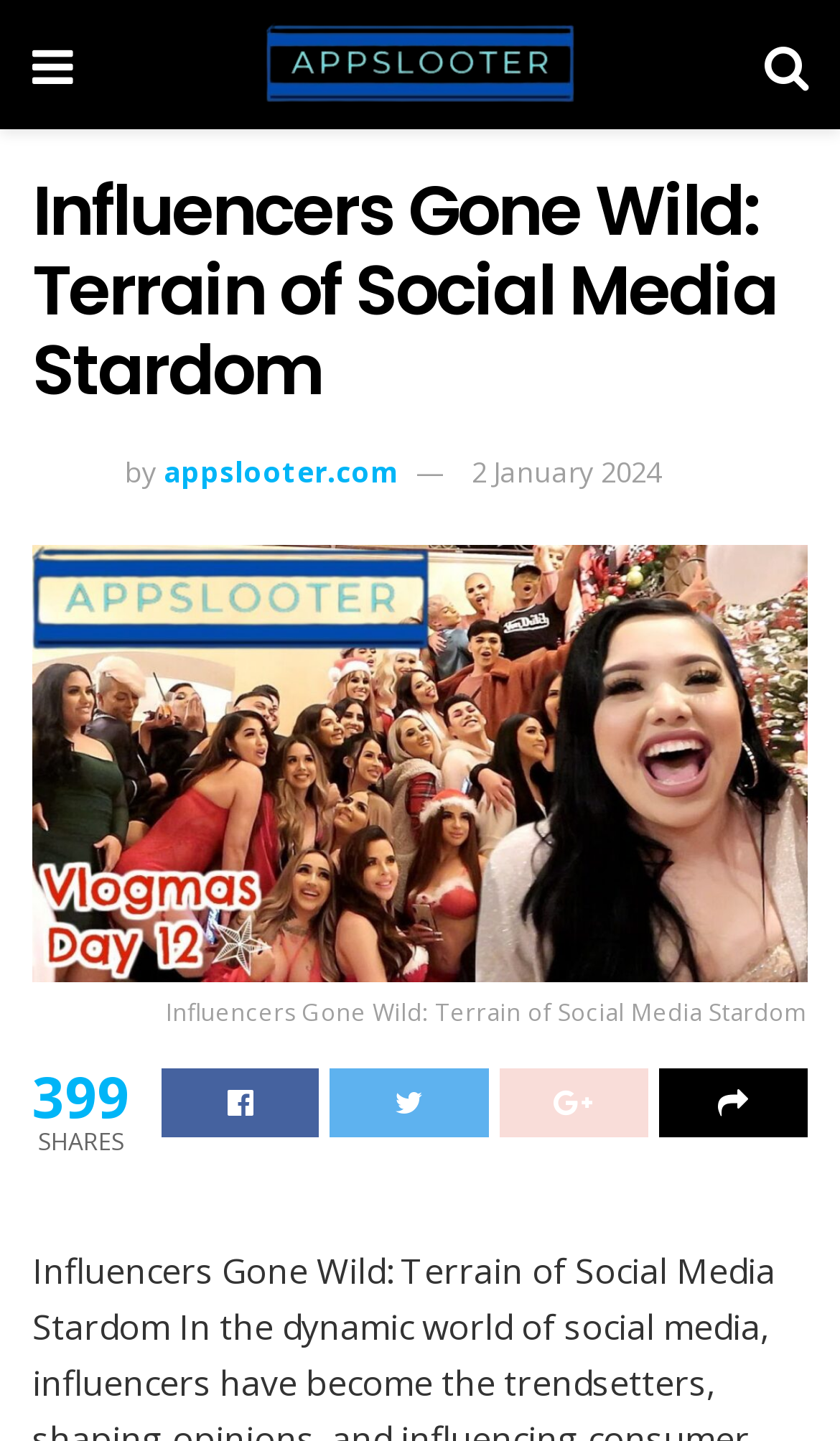Provide a one-word or short-phrase response to the question:
What is the date of the article?

2 January 2024